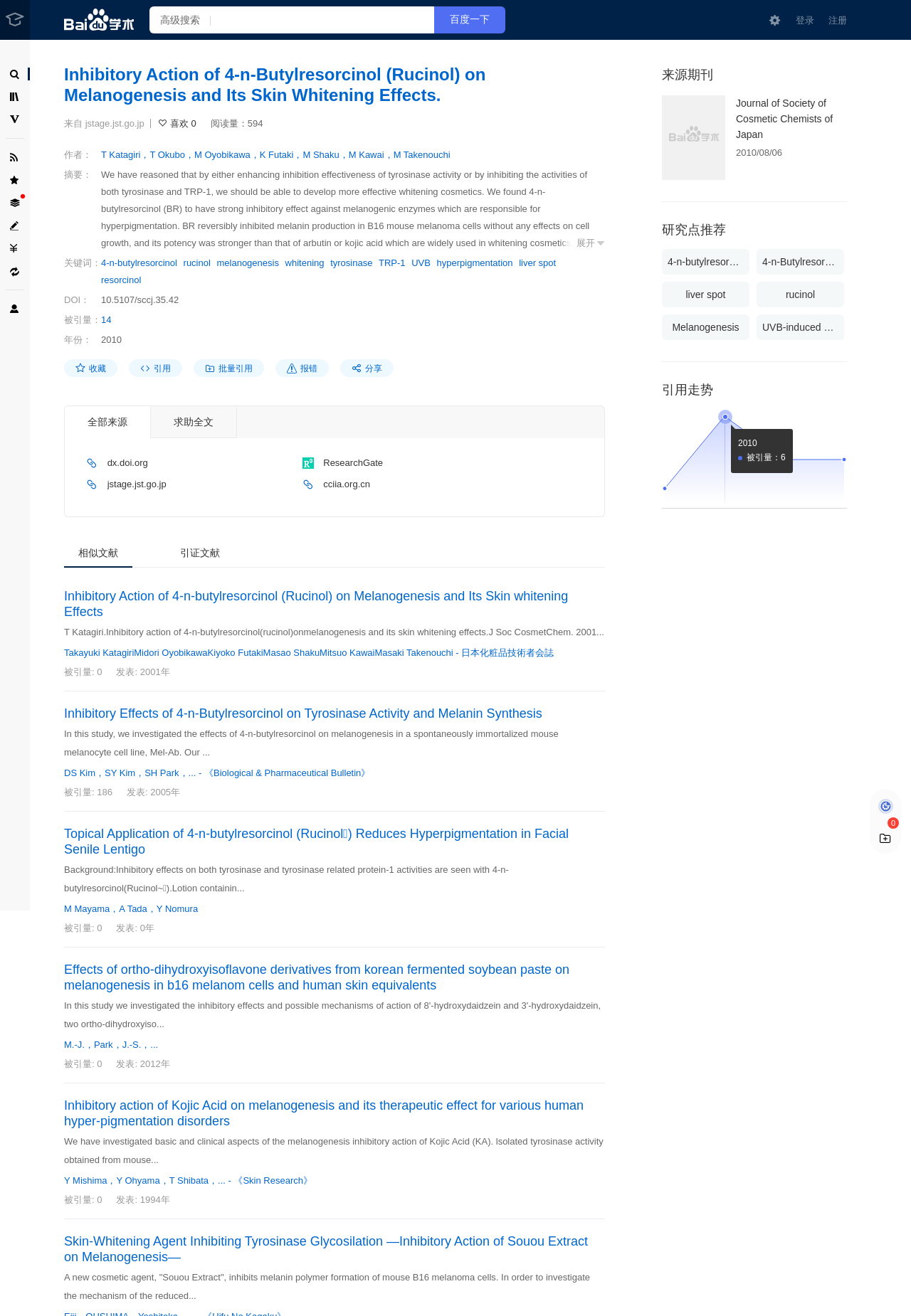Please predict the bounding box coordinates of the element's region where a click is necessary to complete the following instruction: "go to academic homepage". The coordinates should be represented by four float numbers between 0 and 1, i.e., [left, top, right, bottom].

[0.07, 0.006, 0.156, 0.024]